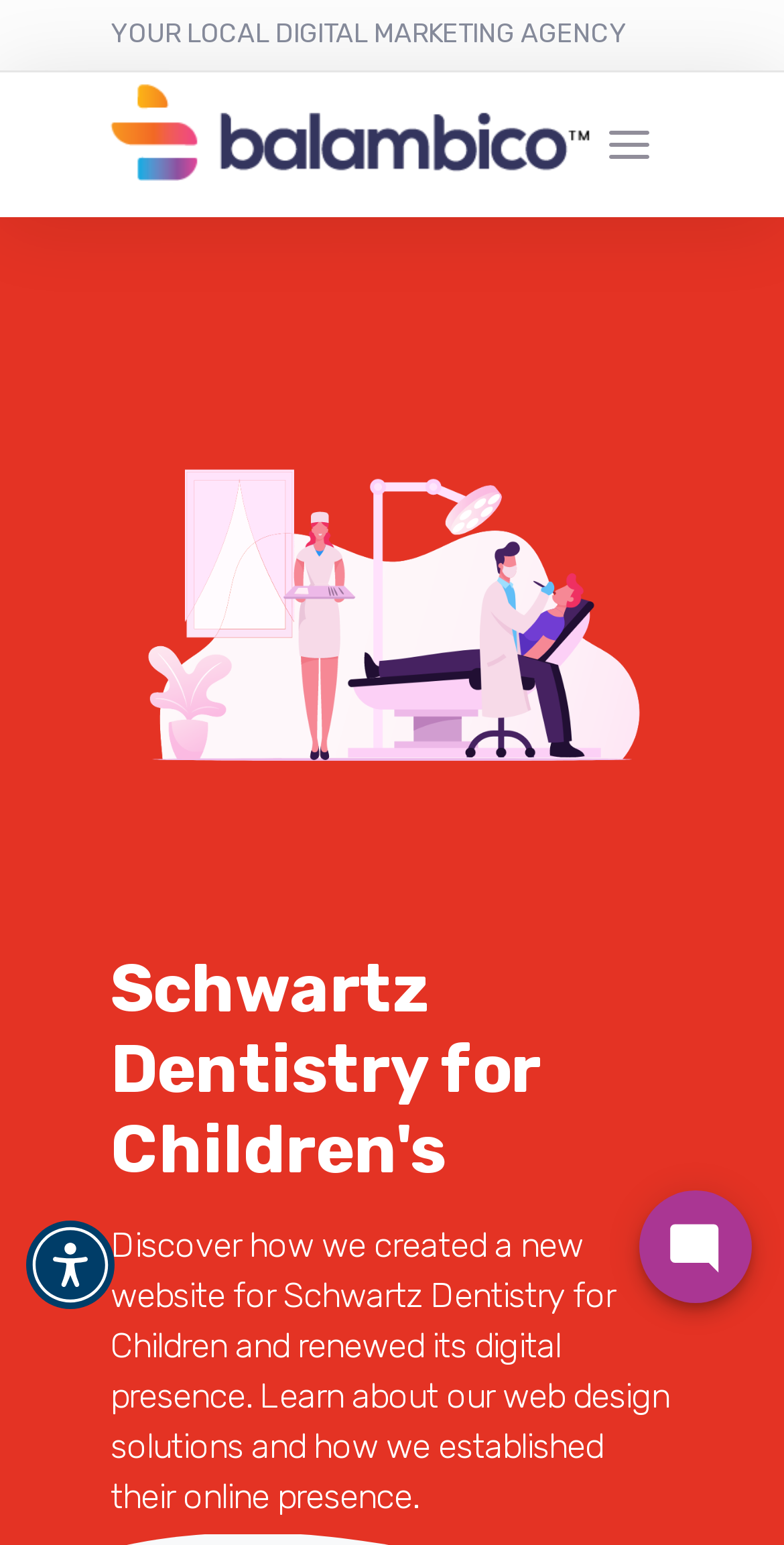How many buttons are there on the webpage?
Using the visual information, reply with a single word or short phrase.

2